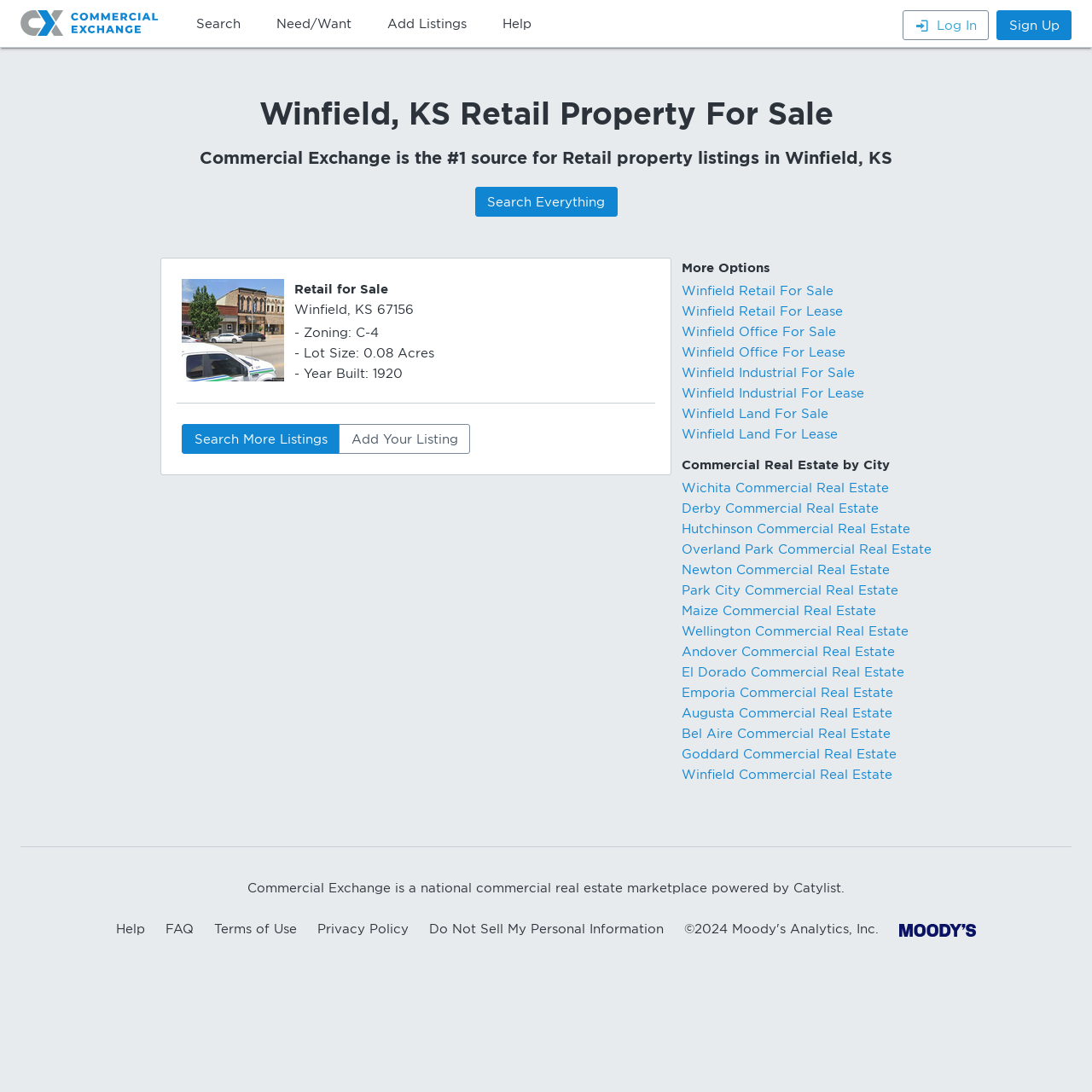Locate the bounding box coordinates of the element you need to click to accomplish the task described by this instruction: "Search for more listings".

[0.166, 0.389, 0.311, 0.416]